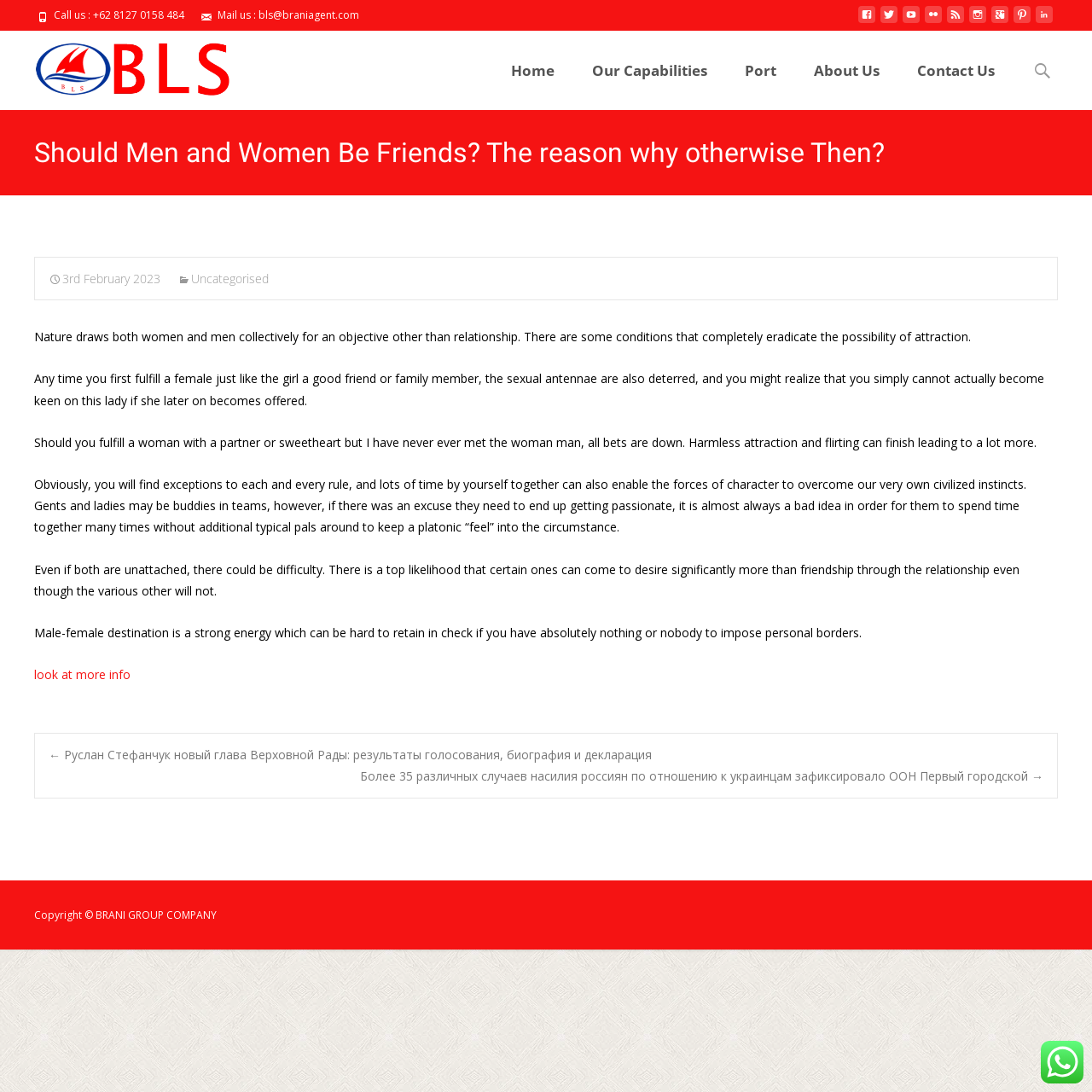Respond to the following question with a brief word or phrase:
What is the company name?

BRANI GROUP COMPANY